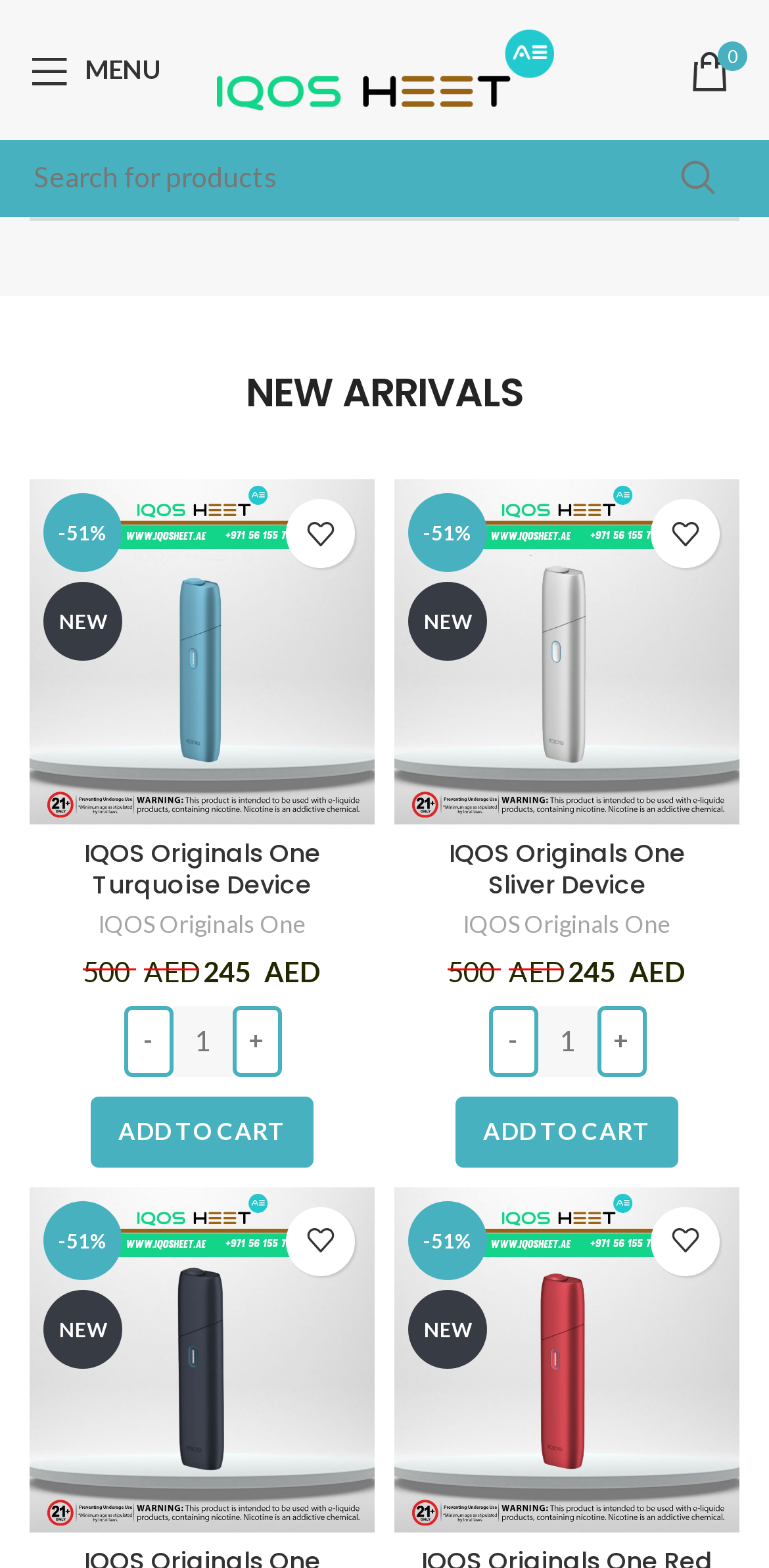What is the brand of the products on this webpage?
Provide a detailed and extensive answer to the question.

Based on the webpage, I can see multiple products with 'IQOS' in their names, such as 'IQOS Originals One Turquoise Device', 'IQOS Originals One Sliver Device', etc. This suggests that the brand of the products on this webpage is IQOS.